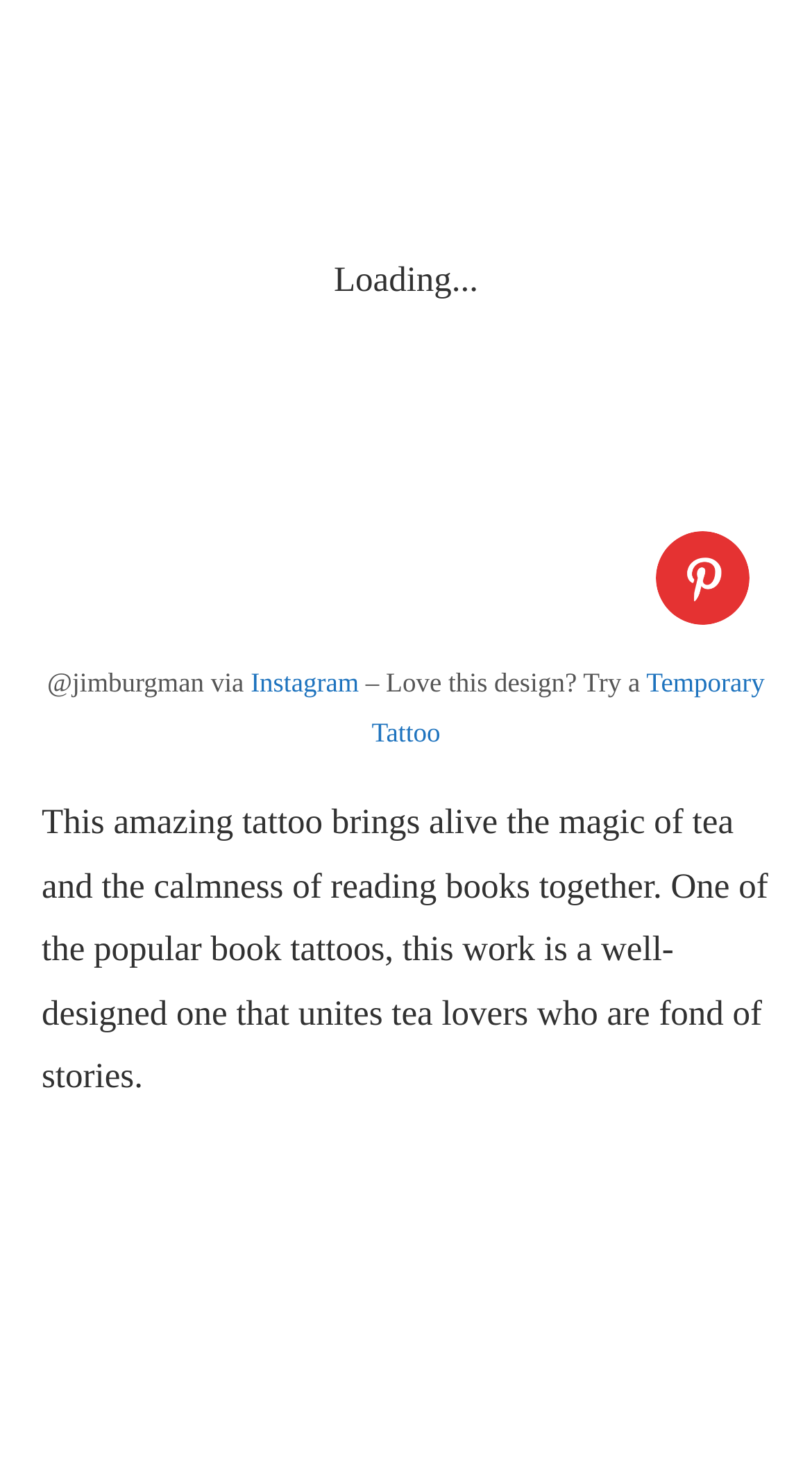Identify the bounding box coordinates for the UI element mentioned here: "Menu and widgets". Provide the coordinates as four float values between 0 and 1, i.e., [left, top, right, bottom].

None